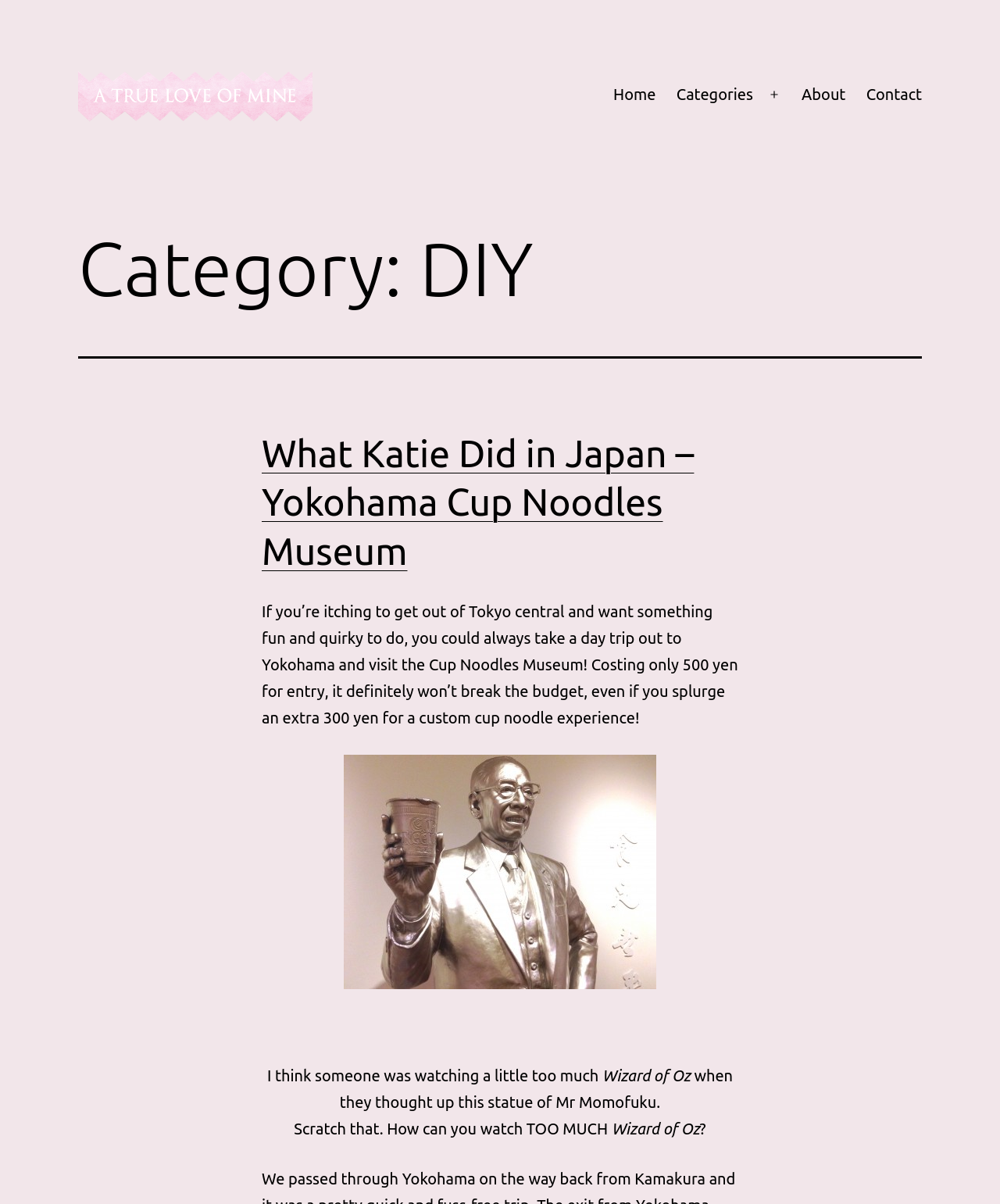Please provide a detailed answer to the question below by examining the image:
What is the name of the person mentioned in the article?

The article is written in first person, and the author refers to herself as 'Katie' in the heading 'What Katie Did in Japan – Yokohama Cup Noodles Museum'.